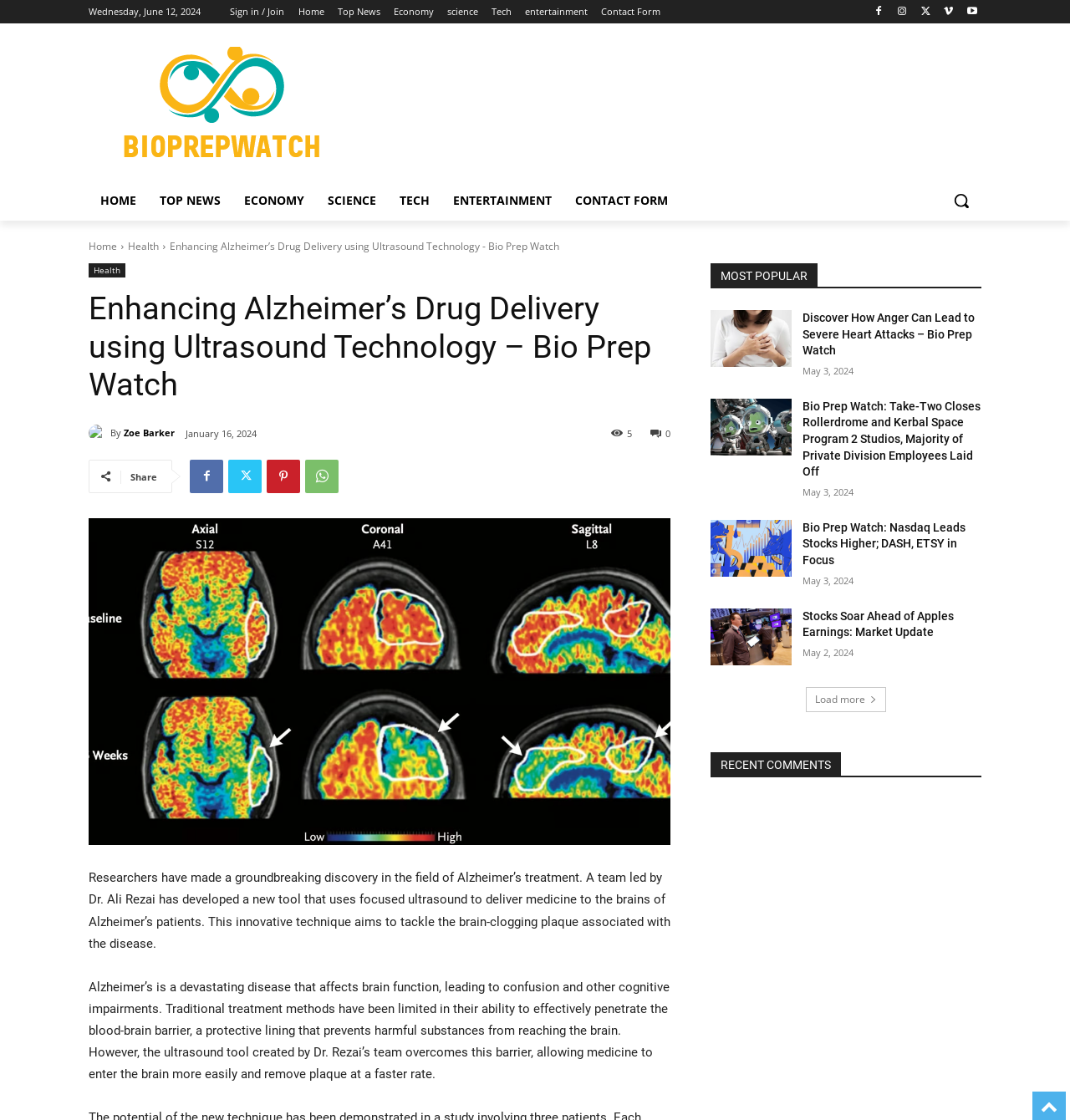Specify the bounding box coordinates of the area that needs to be clicked to achieve the following instruction: "Check the 'MOST POPULAR' section".

[0.664, 0.235, 0.917, 0.257]